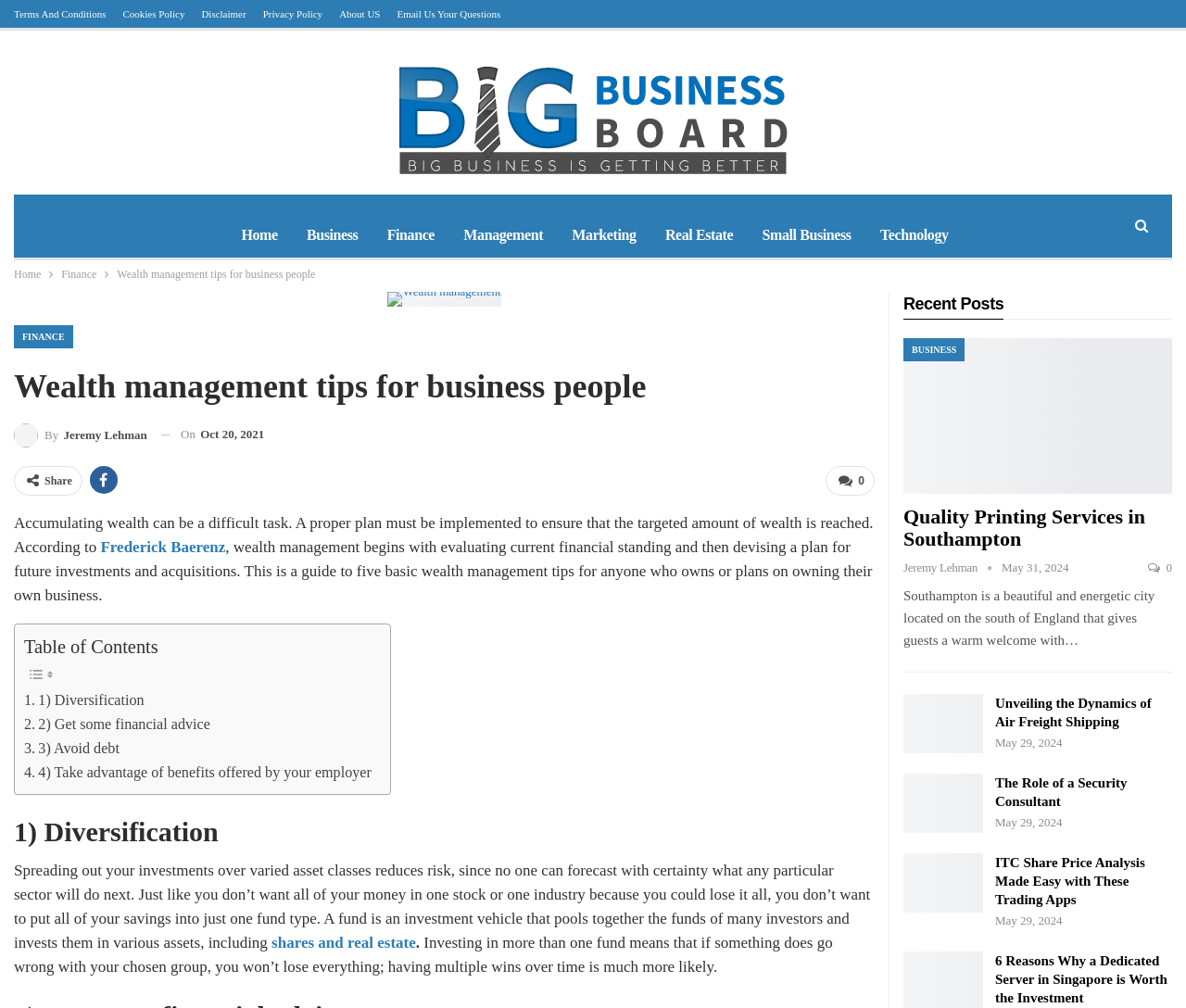Give a one-word or short-phrase answer to the following question: 
How many recent posts are listed at the bottom of the webpage?

4